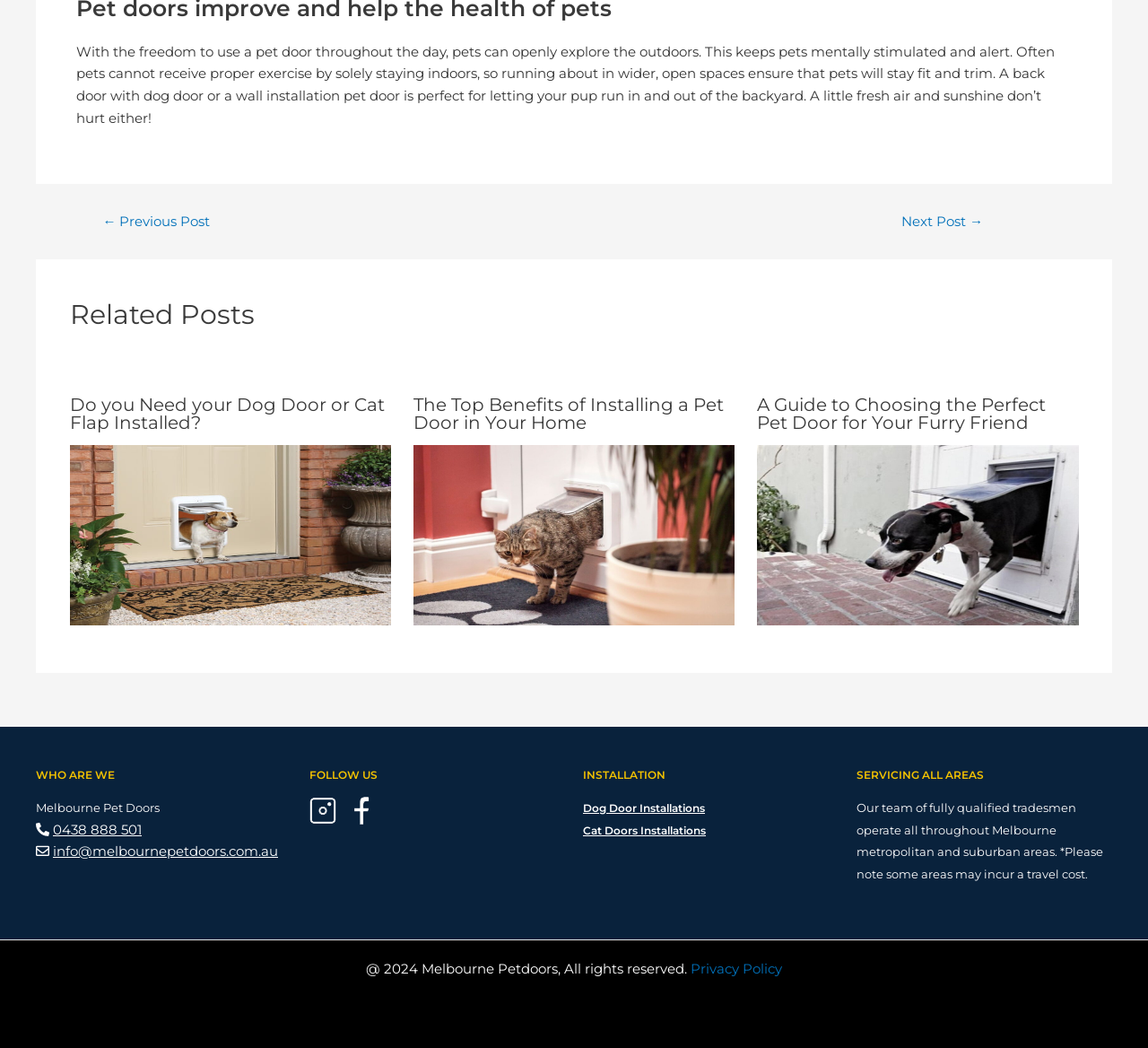What is the purpose of the installation service?
Please respond to the question thoroughly and include all relevant details.

In the footer section, there are links to 'Dog Door Installations' and 'Cat Doors Installations' under the 'INSTALLATION' heading, suggesting that the purpose of the installation service is to install dog doors and cat doors.